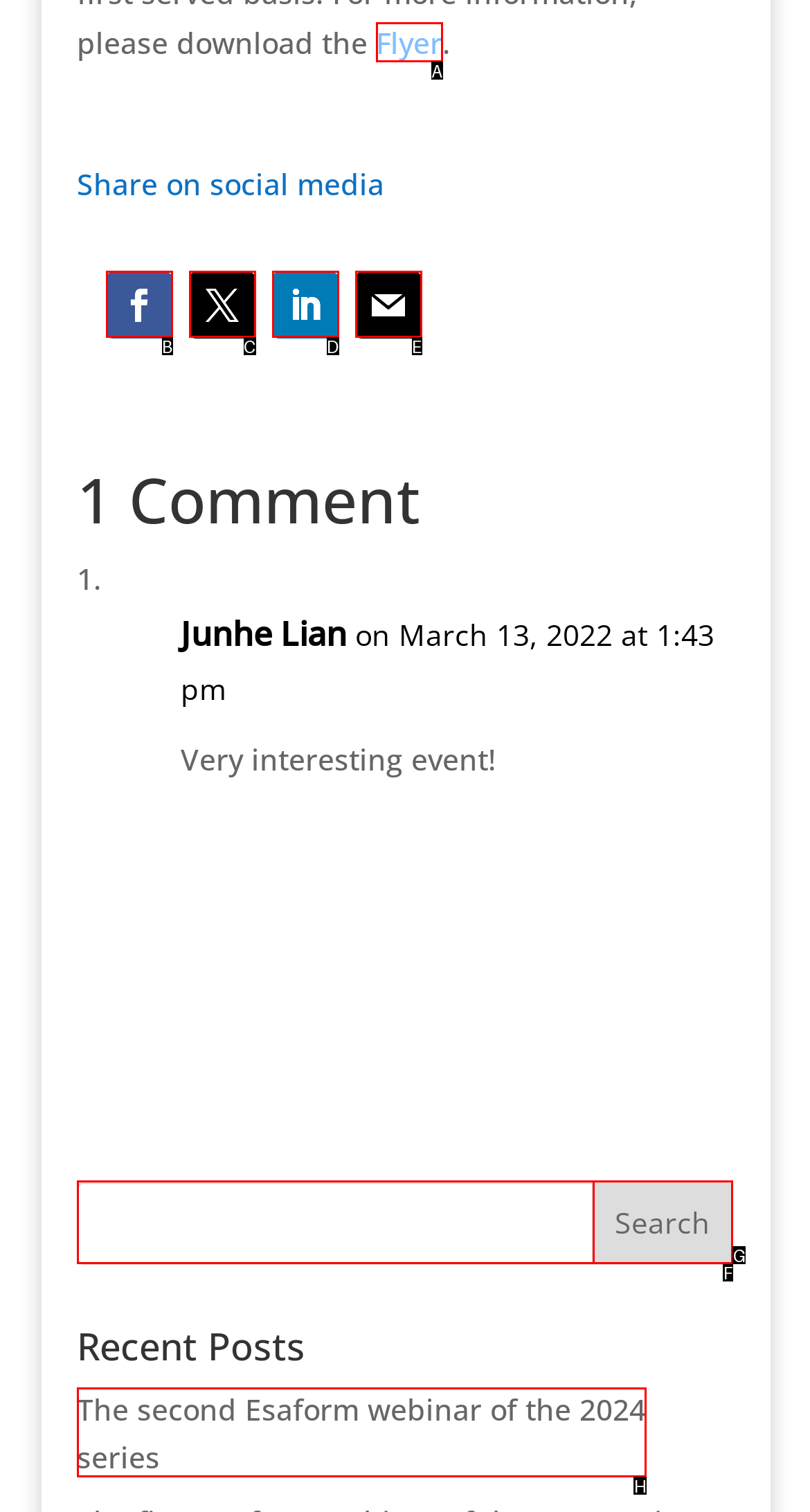Select the correct UI element to click for this task: Read the recent post 'The second Esaform webinar of the 2024 series'.
Answer using the letter from the provided options.

H